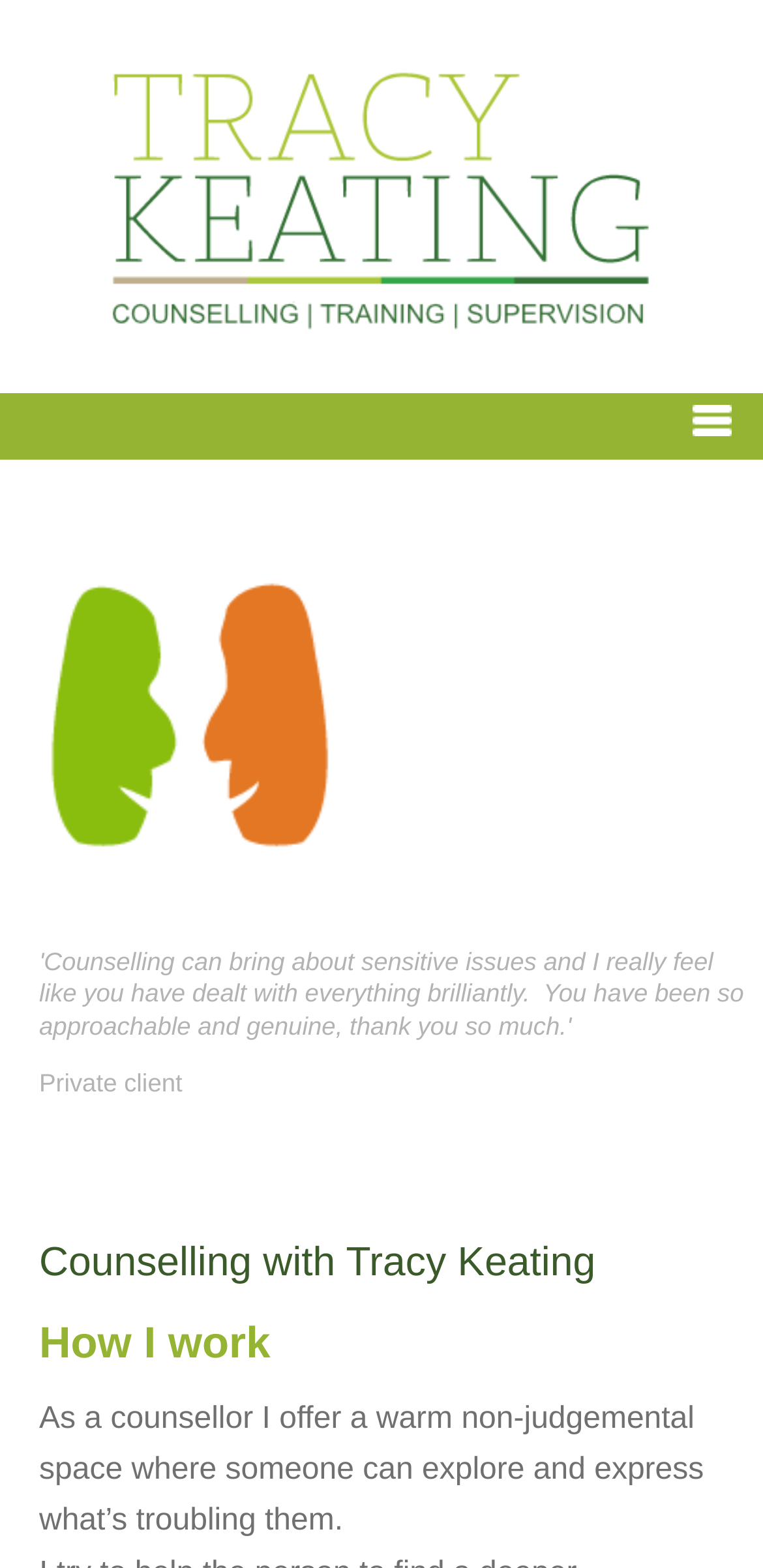What is the purpose of the 'Toggle Menu' button?
Offer a detailed and full explanation in response to the question.

The 'Toggle Menu' button is likely used to expand or collapse a menu, allowing users to access more options or content on the webpage.